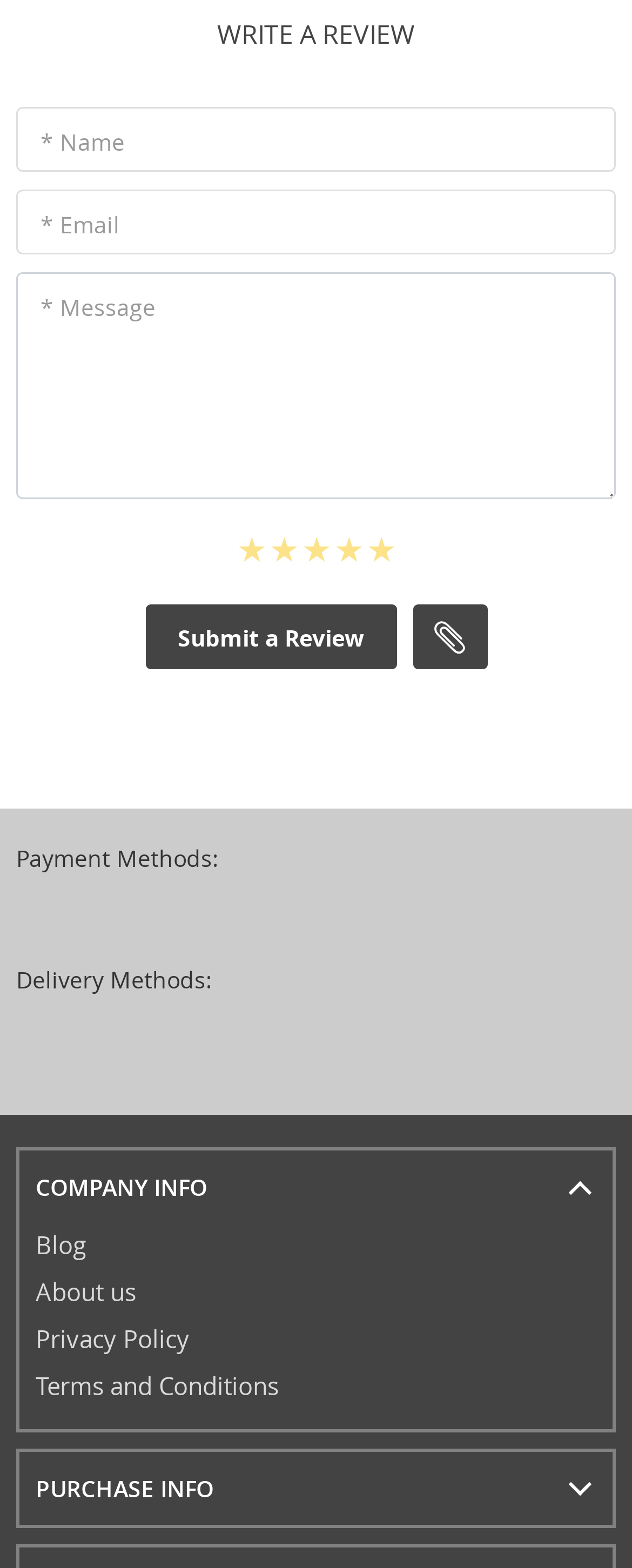Bounding box coordinates are specified in the format (top-left x, top-left y, bottom-right x, bottom-right y). All values are floating point numbers bounded between 0 and 1. Please provide the bounding box coordinate of the region this sentence describes: parent_node: * Email name="Addreview[email]"

[0.026, 0.121, 0.974, 0.162]